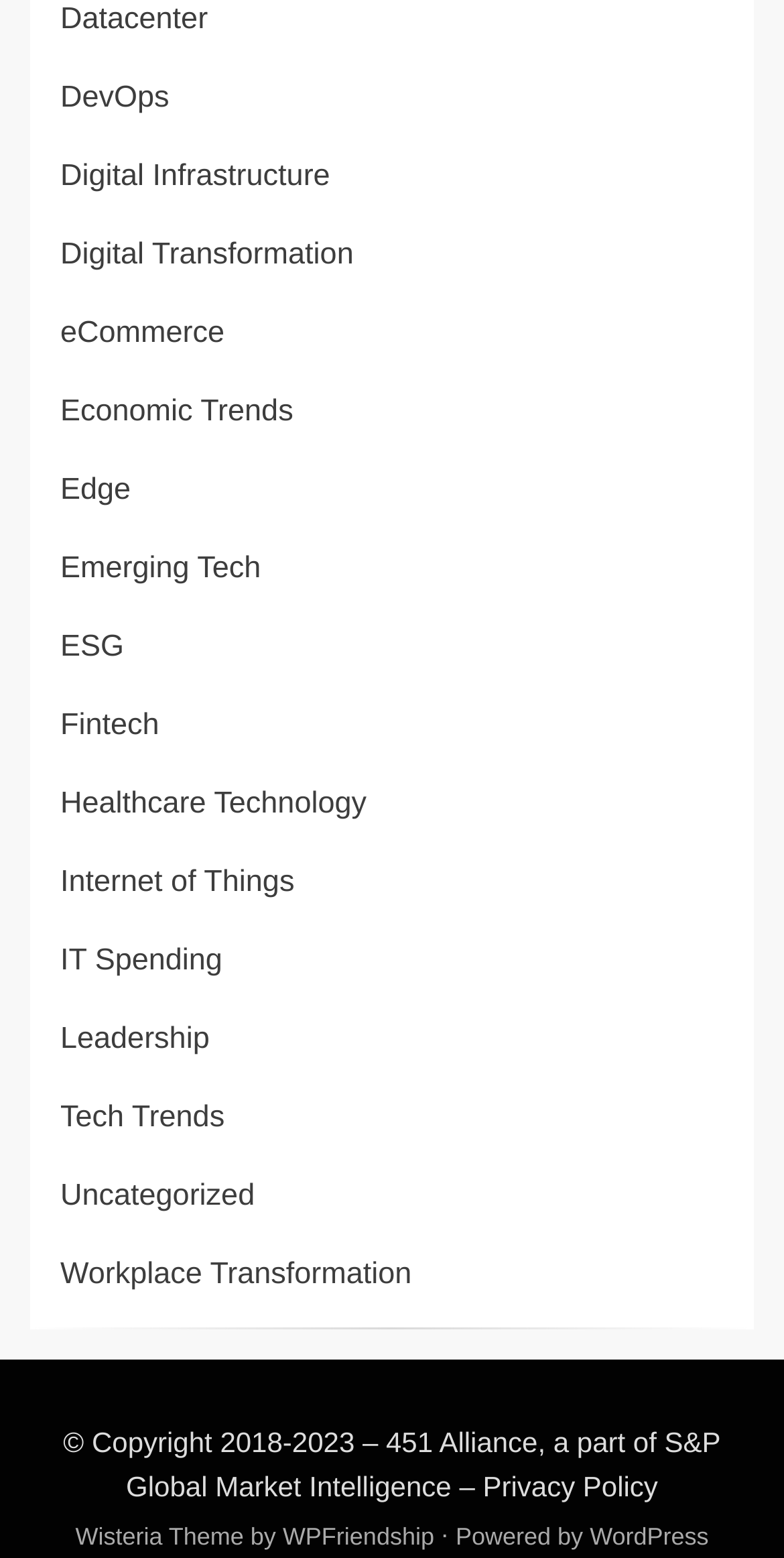Determine the bounding box coordinates of the clickable element necessary to fulfill the instruction: "Visit WordPress". Provide the coordinates as four float numbers within the 0 to 1 range, i.e., [left, top, right, bottom].

[0.752, 0.978, 0.904, 0.996]